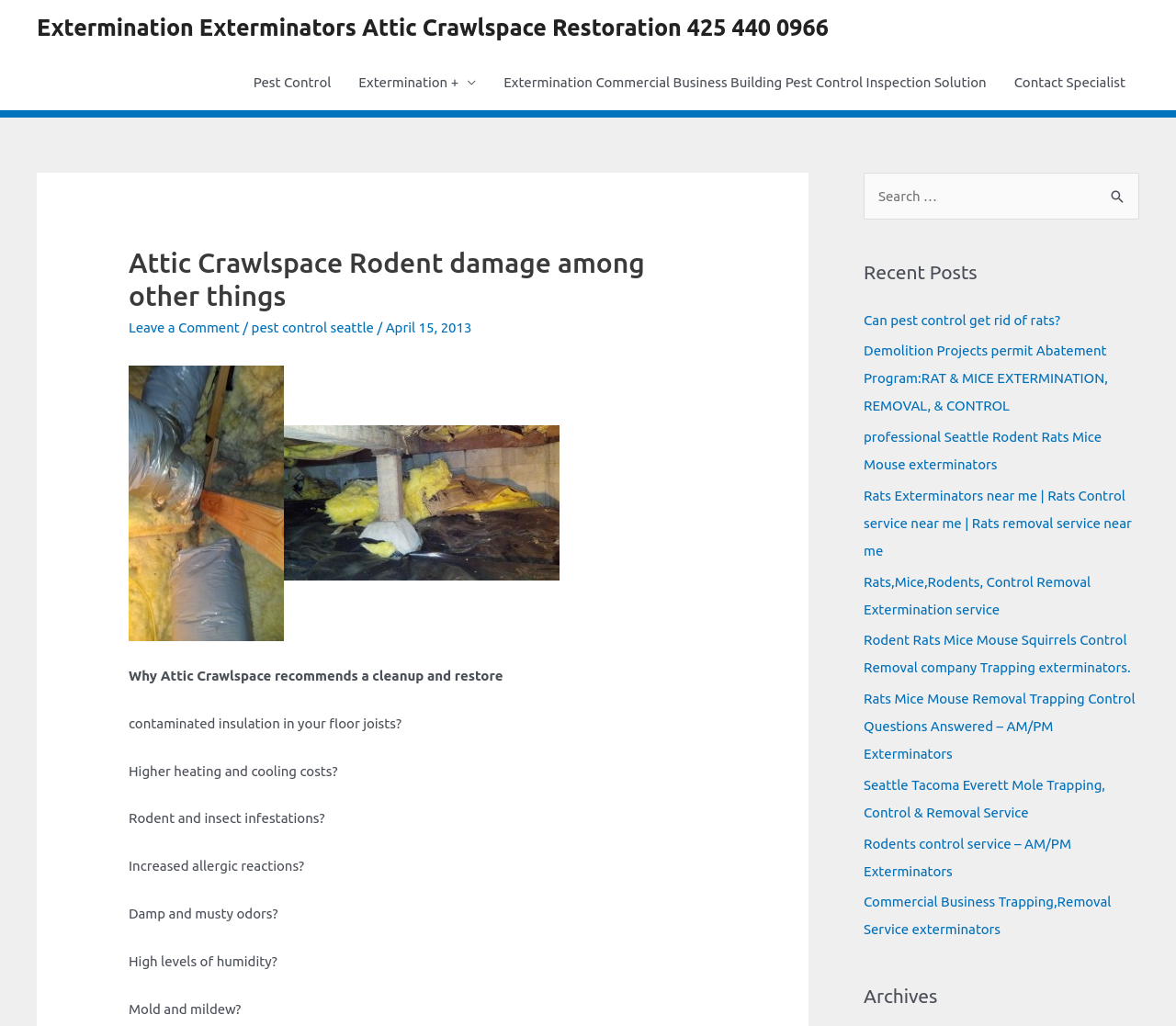Pinpoint the bounding box coordinates of the element you need to click to execute the following instruction: "Click on the 'Pest Control' link". The bounding box should be represented by four float numbers between 0 and 1, in the format [left, top, right, bottom].

[0.204, 0.054, 0.293, 0.107]